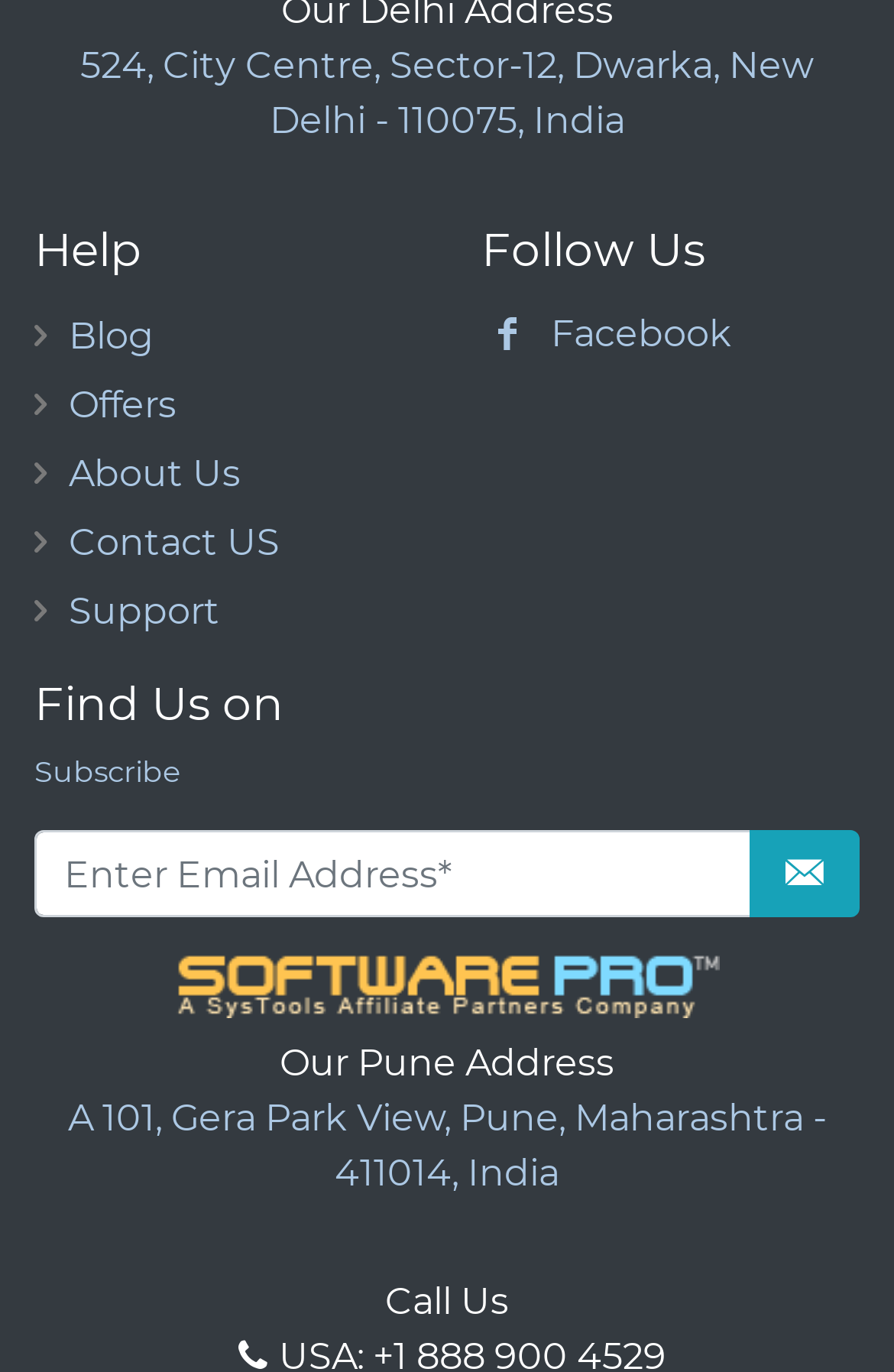Determine the bounding box coordinates in the format (top-left x, top-left y, bottom-right x, bottom-right y). Ensure all values are floating point numbers between 0 and 1. Identify the bounding box of the UI element described by: parent_node: CAROLINA HOME

None